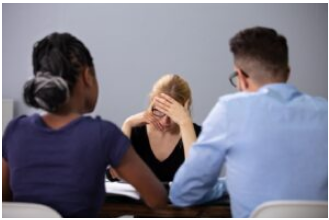Elaborate on the image by describing it in detail.

The image depicts a tense business meeting scenario where a woman sits at a table with her head in her hands, showcasing a sense of stress or frustration. She is flanked by two individuals—one with dark hair styled in a bun, wearing a blue shirt, and the other, a light-haired man in a blue button-up shirt with glasses. The setting suggests a serious conversation, possibly regarding workplace issues or employee performance evaluations. This situation may highlight the importance of effective communication and support in professional environments, particularly when navigating challenging discussions.